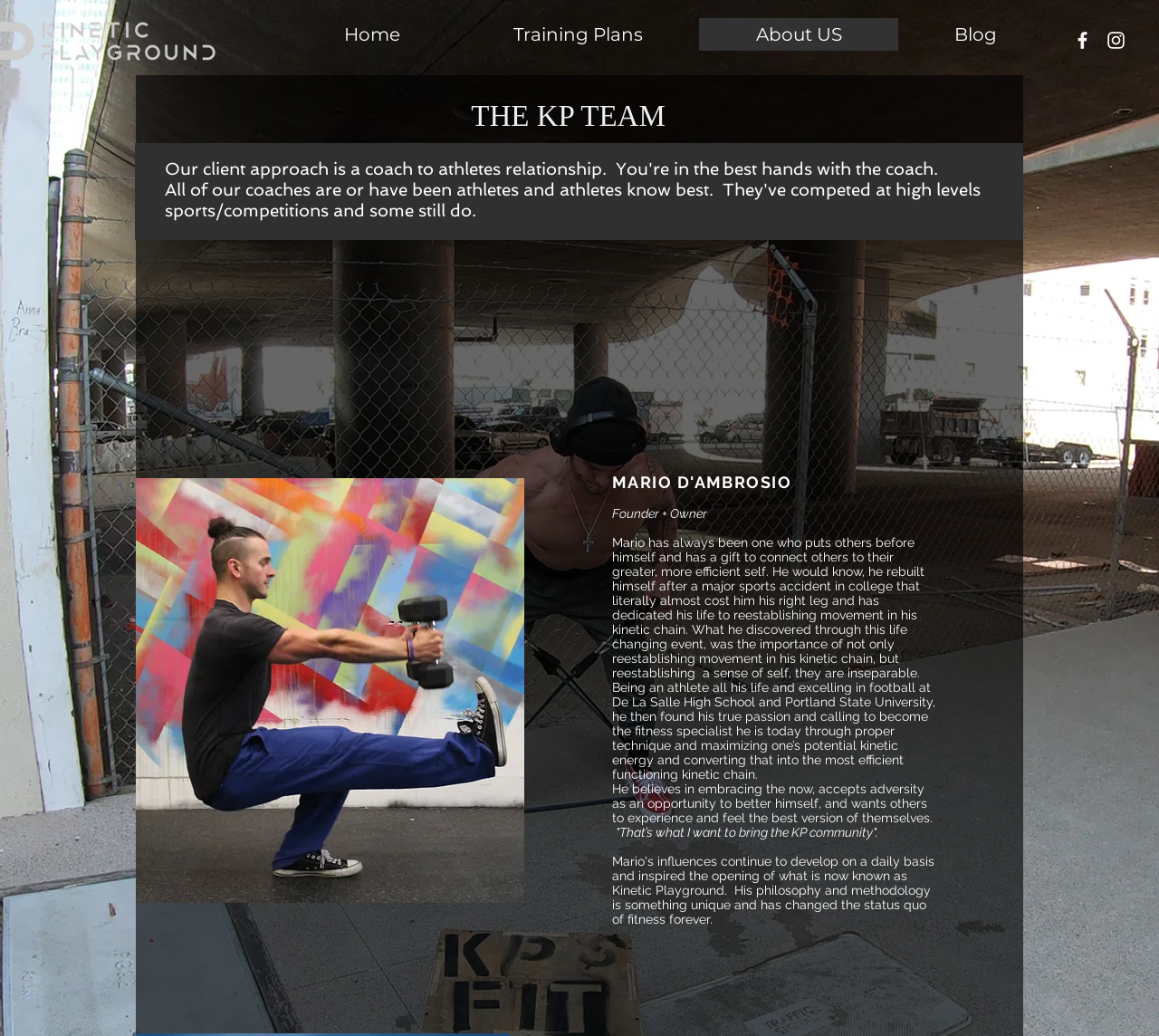Provide a one-word or brief phrase answer to the question:
How many social media links are in the social bar?

2